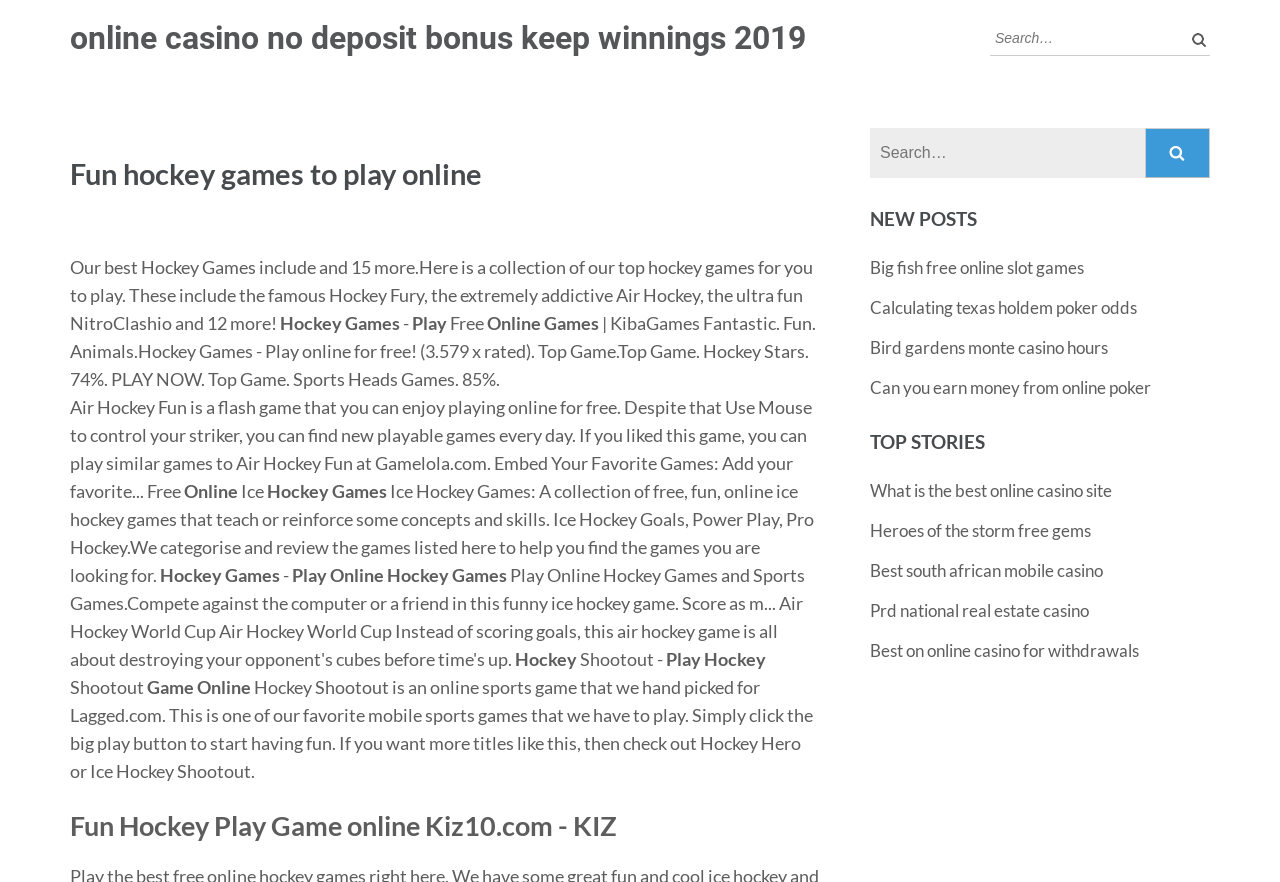Please find the bounding box coordinates of the clickable region needed to complete the following instruction: "Read about Ice Hockey Games". The bounding box coordinates must consist of four float numbers between 0 and 1, i.e., [left, top, right, bottom].

[0.055, 0.544, 0.636, 0.664]